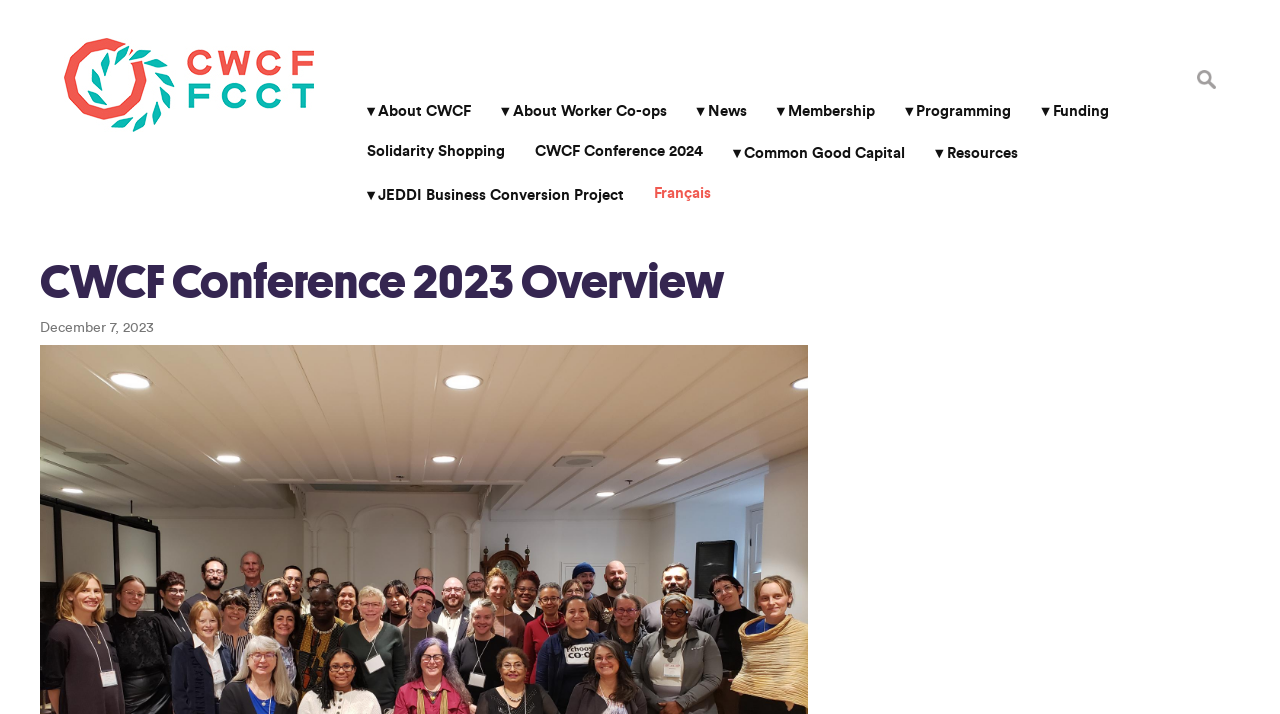Determine the bounding box of the UI component based on this description: "Solidarity Shopping". The bounding box coordinates should be four float values between 0 and 1, i.e., [left, top, right, bottom].

[0.275, 0.185, 0.406, 0.24]